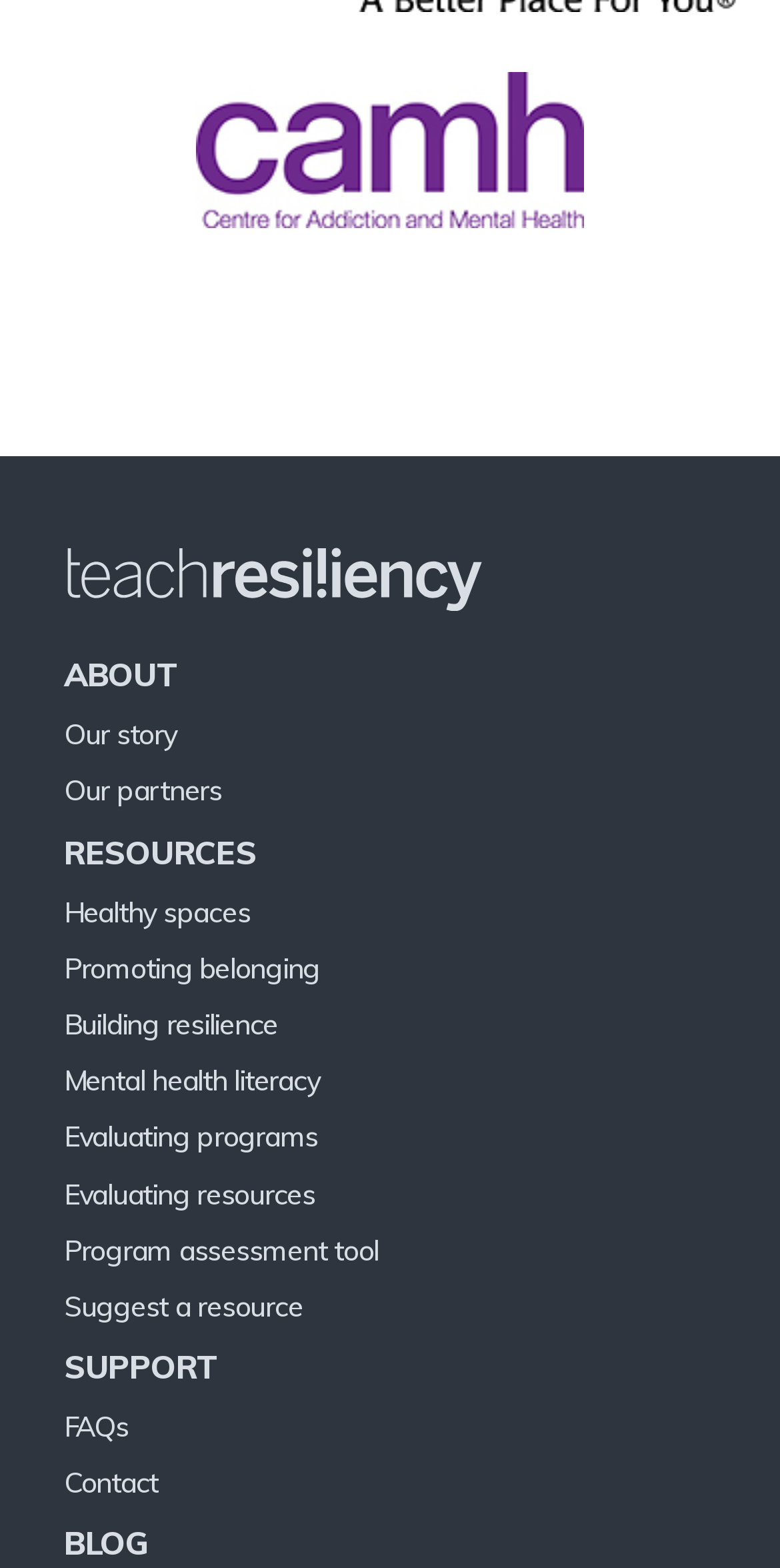Based on the element description Evaluating resources, identify the bounding box of the UI element in the given webpage screenshot. The coordinates should be in the format (top-left x, top-left y, bottom-right x, bottom-right y) and must be between 0 and 1.

[0.082, 0.75, 0.404, 0.773]